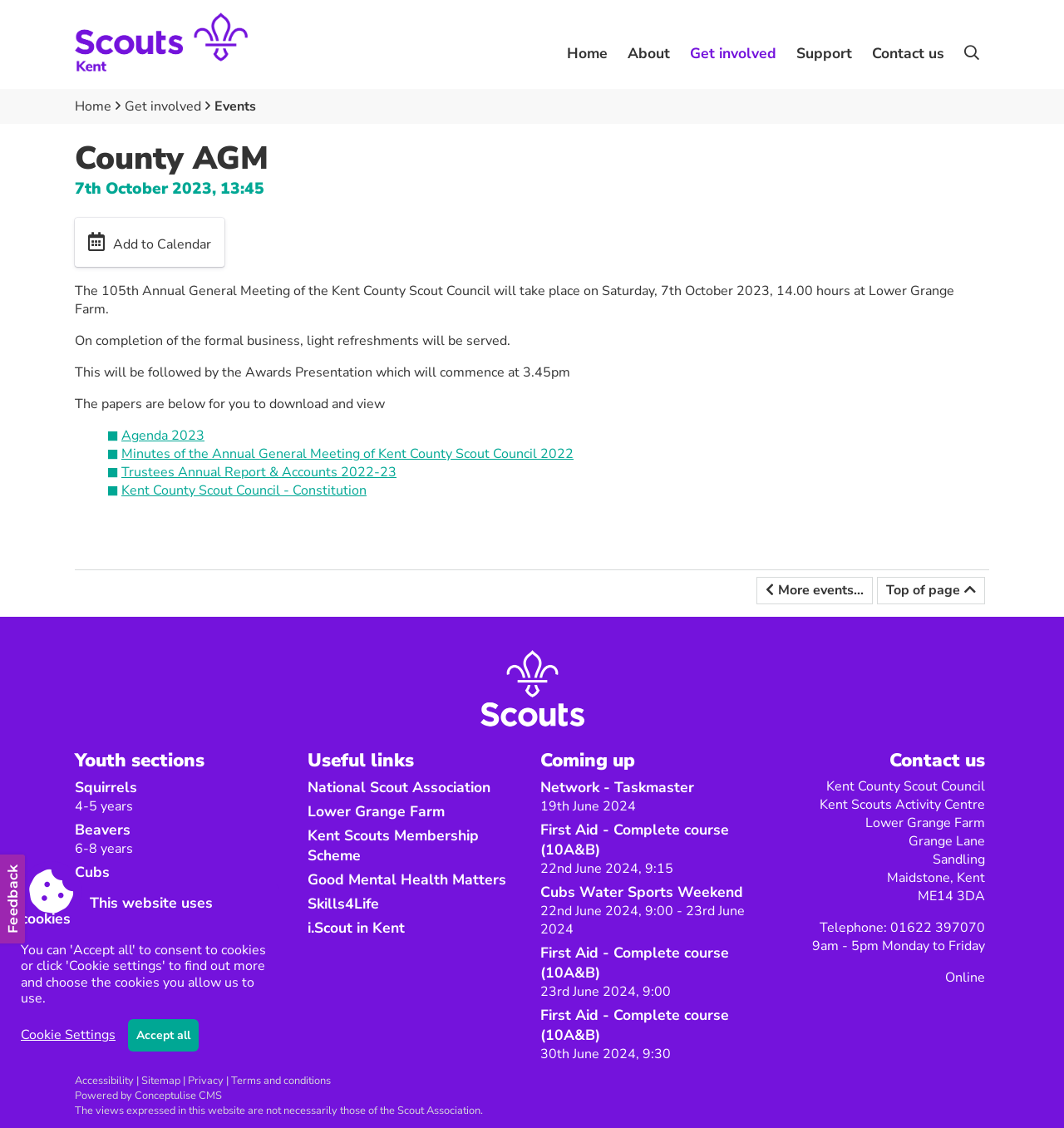Please provide a detailed answer to the question below based on the screenshot: 
What is the date of the AGM?

The date of the AGM is Saturday, 7th October 2023, which is when the 105th Annual General Meeting of the Kent County Scout Council will take place.